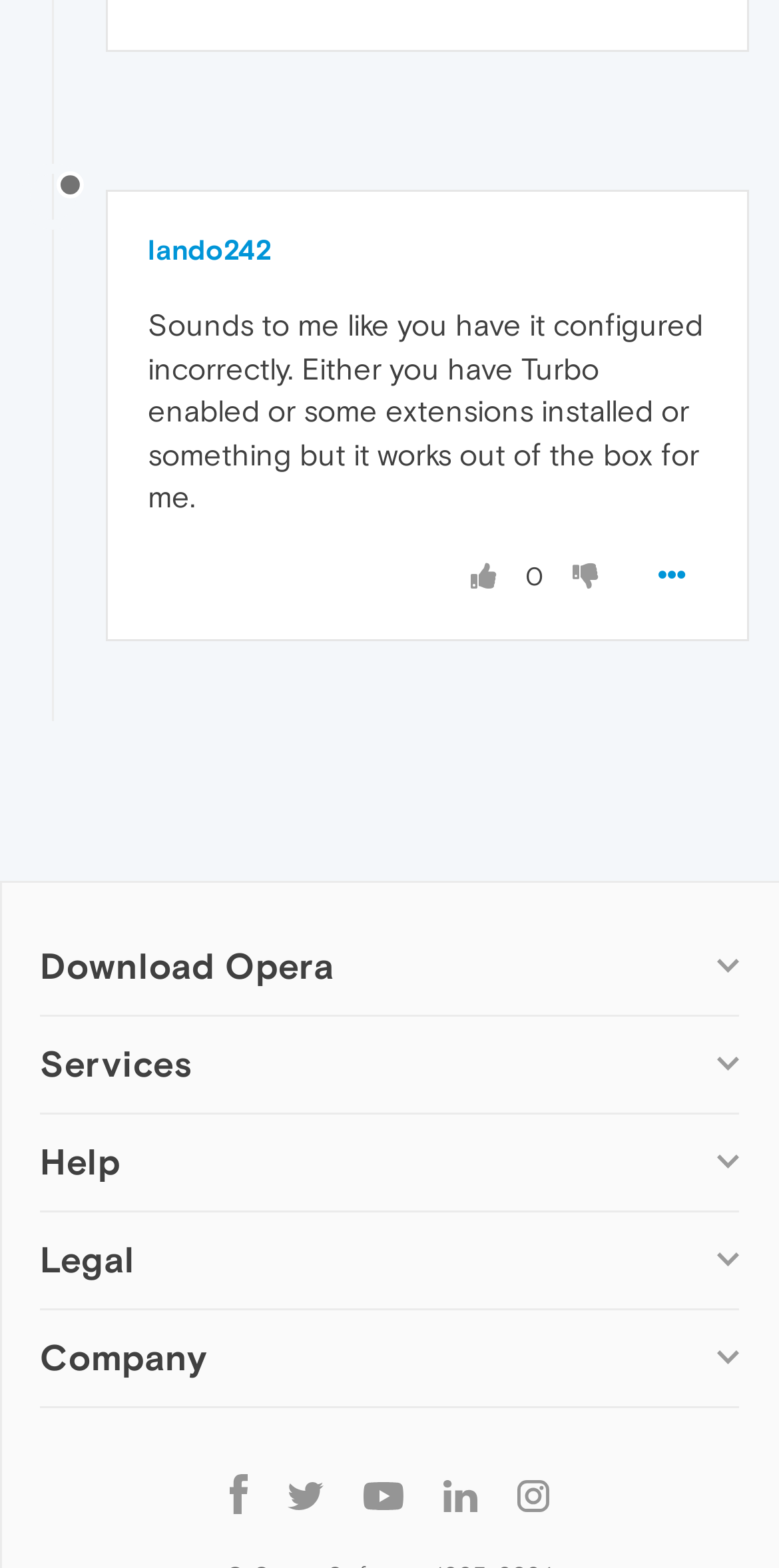How many services are listed on the webpage?
Provide a fully detailed and comprehensive answer to the question.

I counted the number of links under the 'Services' heading, which are 'Add-ons', 'Opera account', 'Wallpapers', and 'Opera Ads'. There are 4 services listed on the webpage.